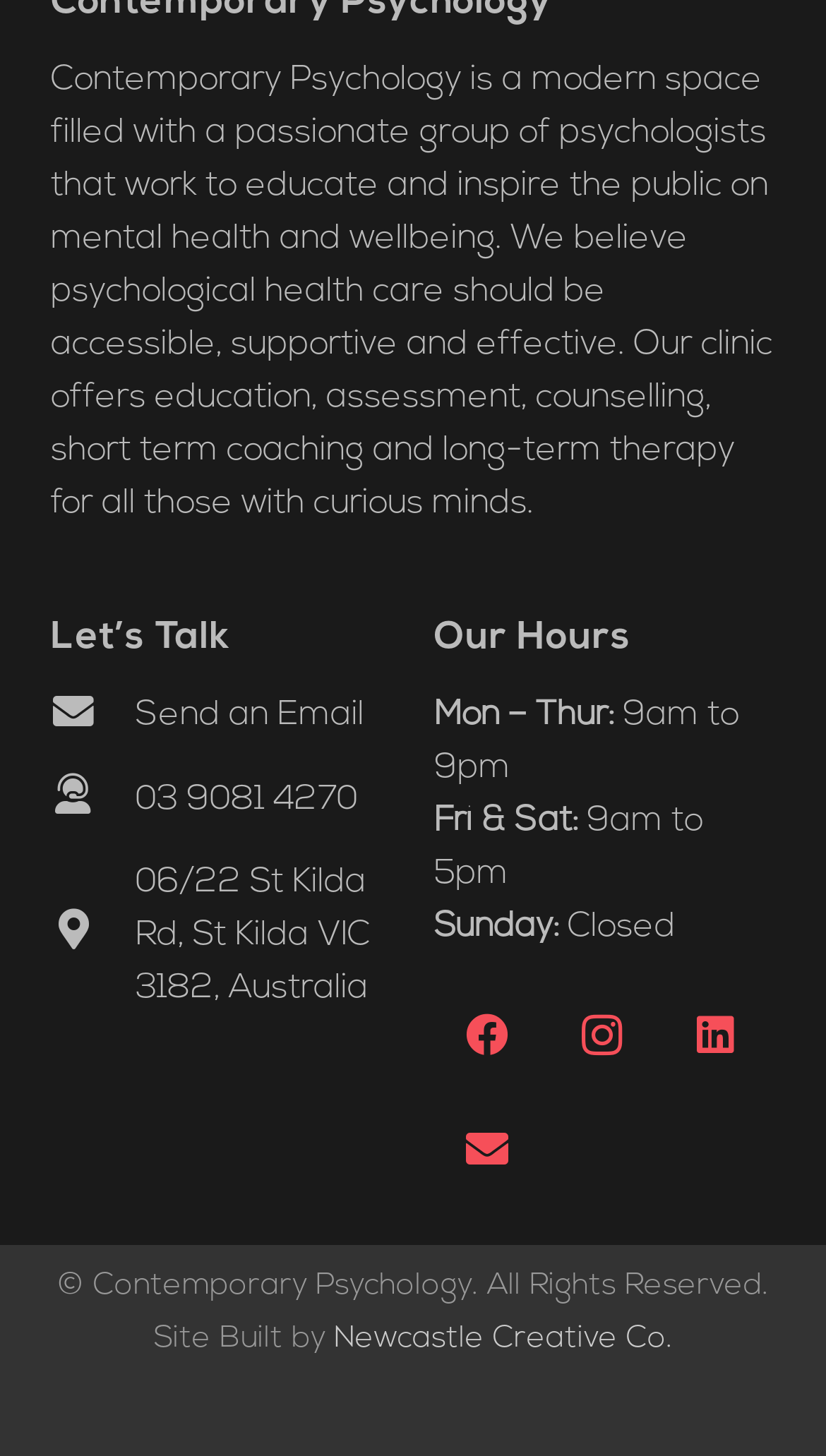What is the clinic's phone number?
Using the details from the image, give an elaborate explanation to answer the question.

I found the phone number by looking at the links on the webpage, specifically the ones with the text '03 9081 4270'.